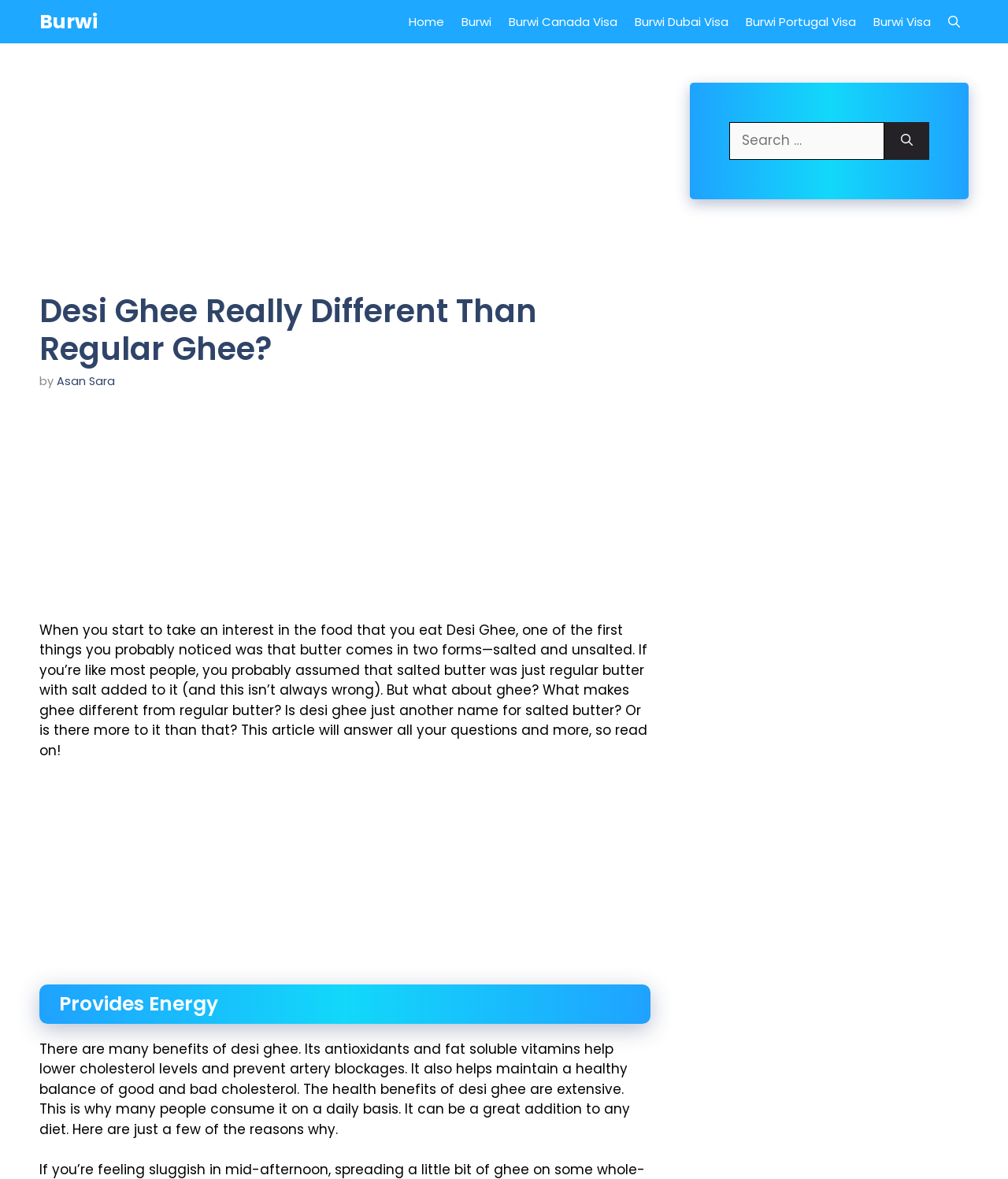Locate the bounding box coordinates of the area you need to click to fulfill this instruction: 'Click the 'Home' link'. The coordinates must be in the form of four float numbers ranging from 0 to 1: [left, top, right, bottom].

[0.397, 0.0, 0.449, 0.037]